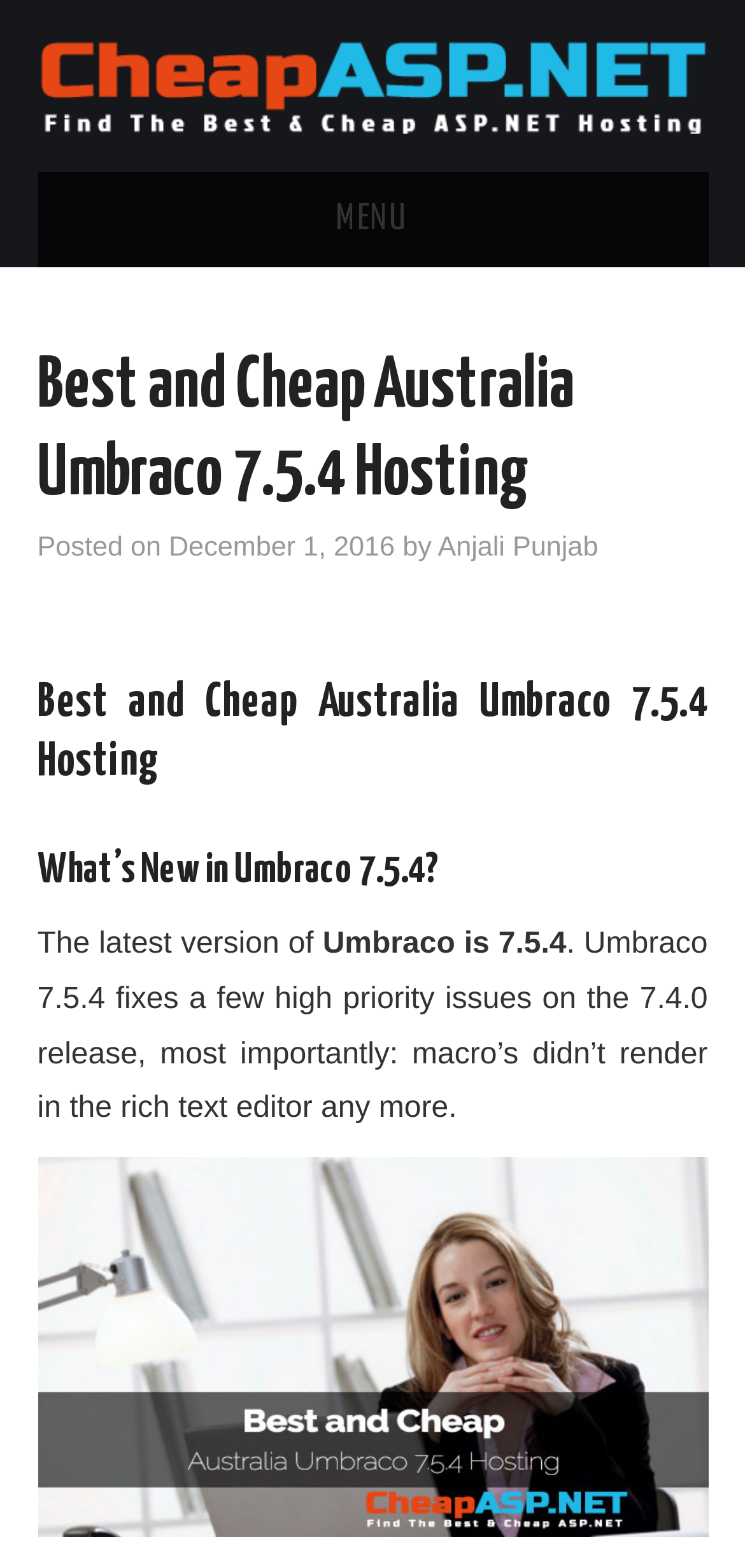Please identify the bounding box coordinates of the clickable area that will fulfill the following instruction: "Click on Cheap ASP.NET Hosting". The coordinates should be in the format of four float numbers between 0 and 1, i.e., [left, top, right, bottom].

[0.05, 0.044, 0.95, 0.065]